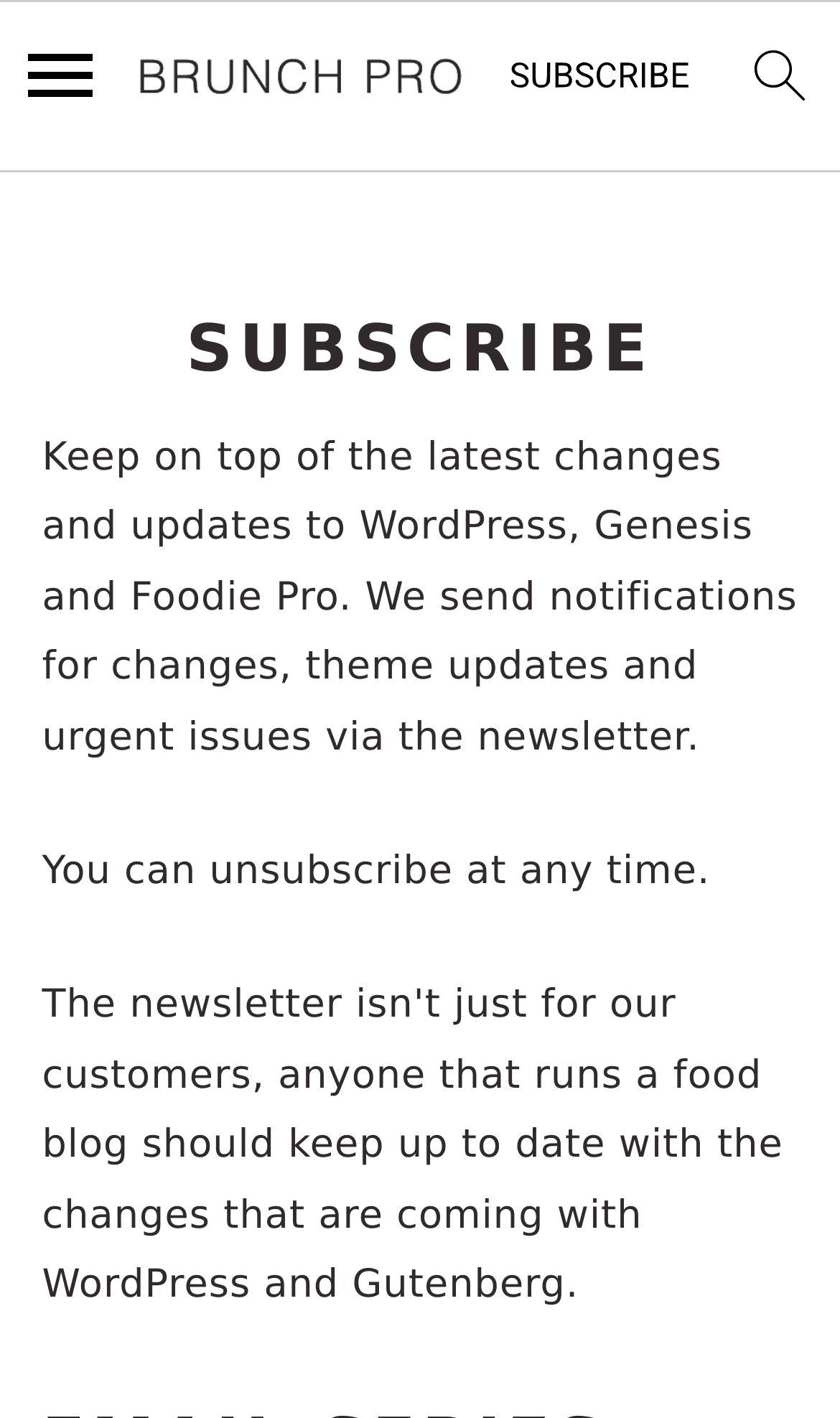What can users do at any time?
Using the image, respond with a single word or phrase.

Unsubscribe